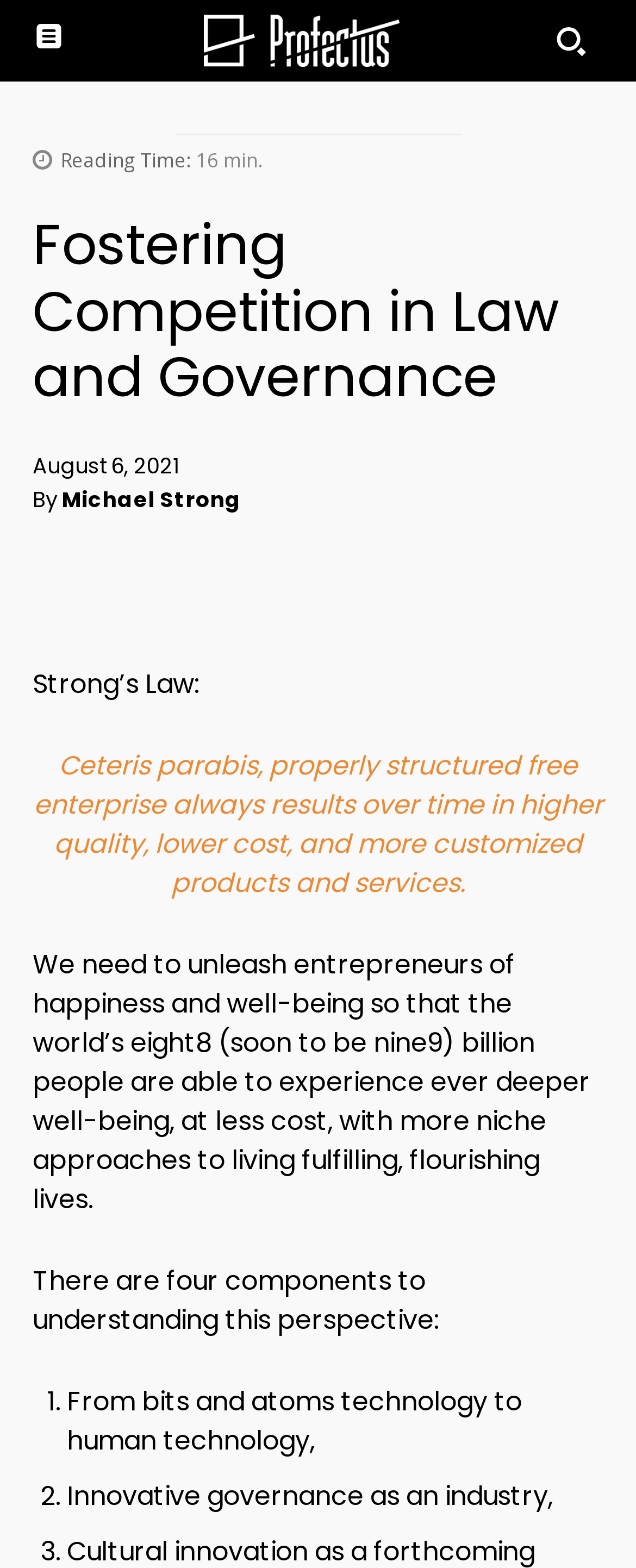What is the date of the article?
Refer to the image and give a detailed answer to the query.

I found the date by looking at the time element which contains the static text 'August 6, 2021'.